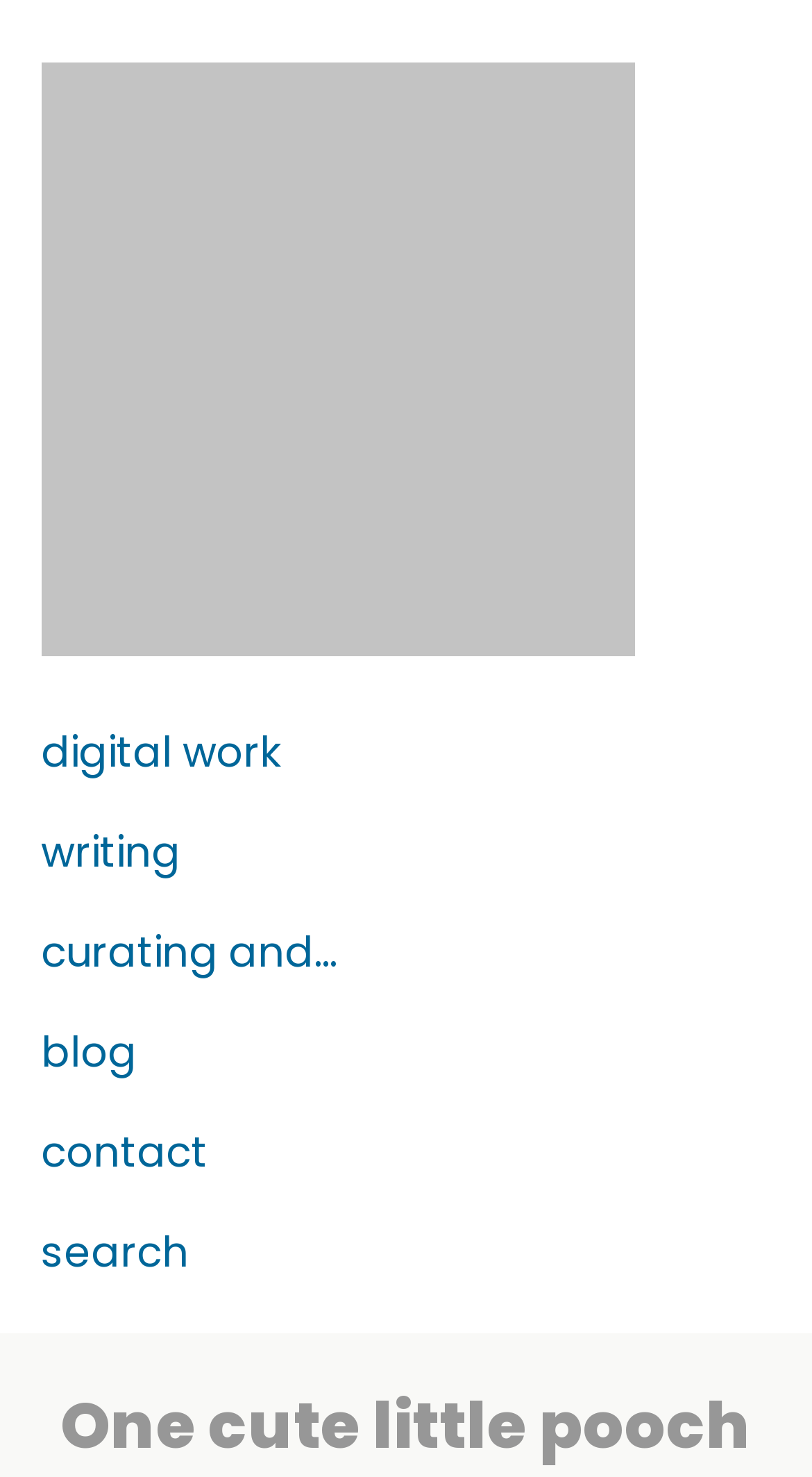Please identify the bounding box coordinates of the region to click in order to complete the task: "visit Jane Audas' homepage". The coordinates must be four float numbers between 0 and 1, specified as [left, top, right, bottom].

[0.05, 0.415, 0.781, 0.454]